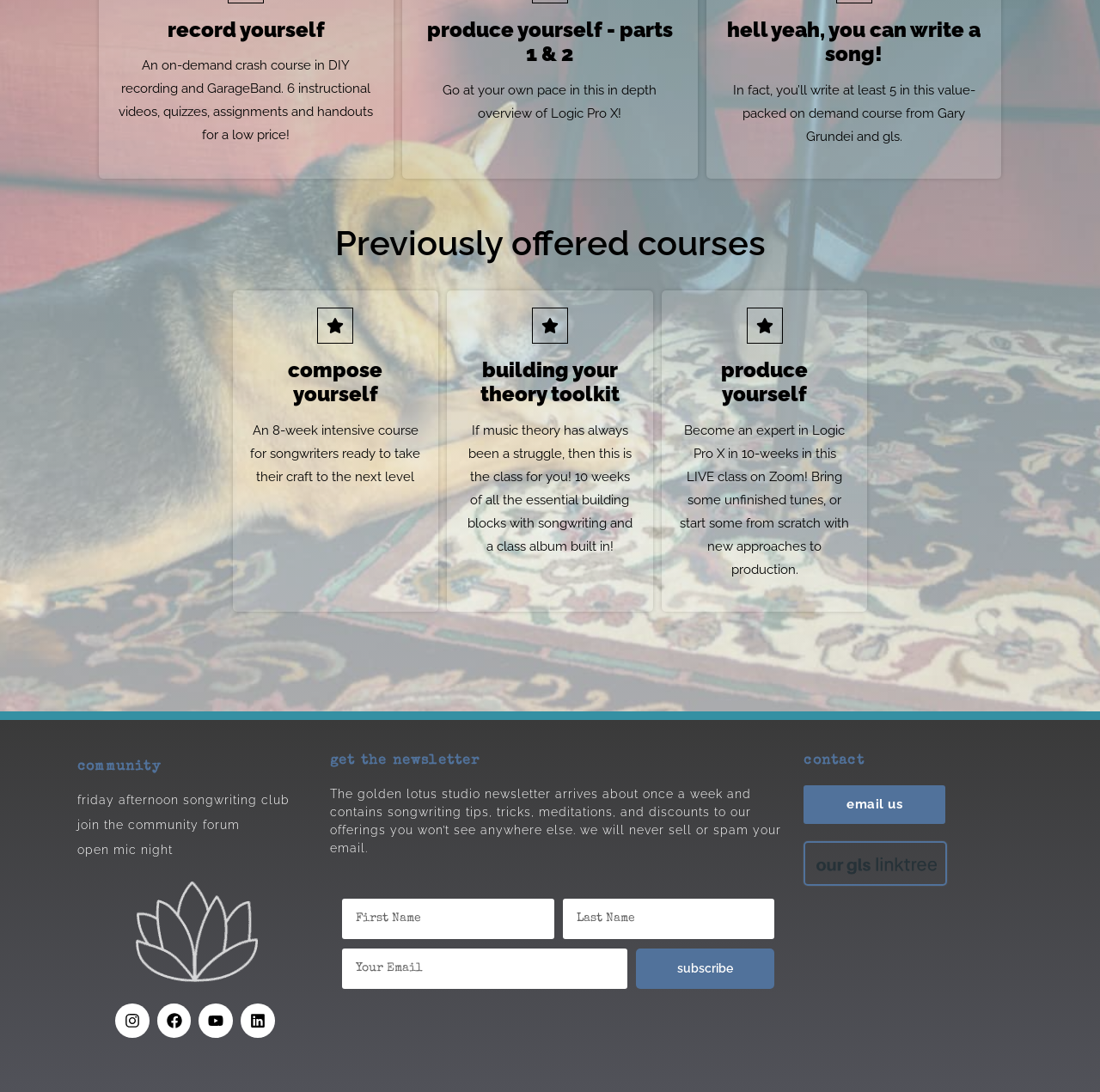Determine the bounding box coordinates of the clickable element to complete this instruction: "Subscribe to the newsletter". Provide the coordinates in the format of four float numbers between 0 and 1, [left, top, right, bottom].

[0.578, 0.869, 0.704, 0.906]